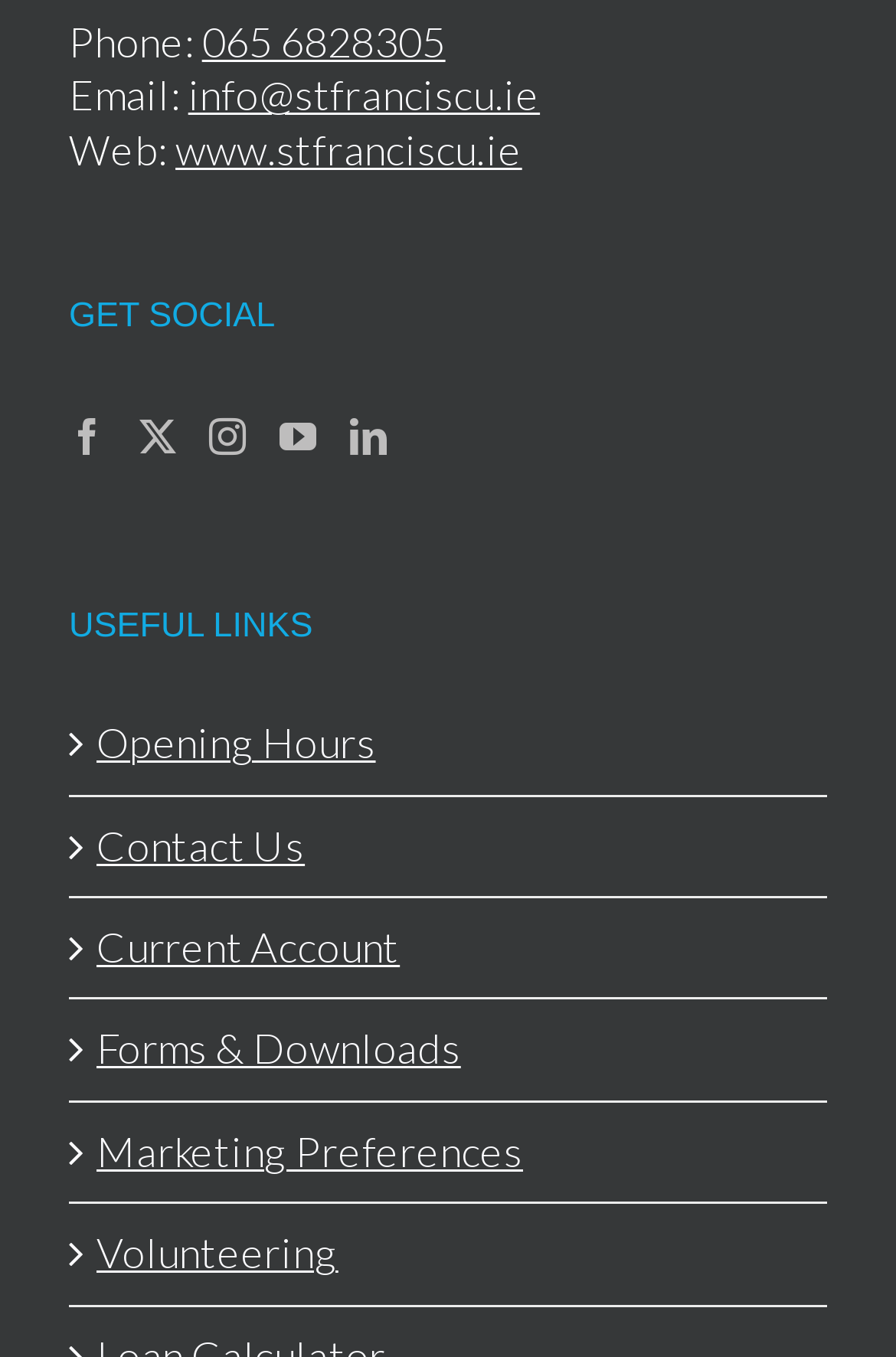Show the bounding box coordinates of the element that should be clicked to complete the task: "visit the Facebook page".

[0.077, 0.308, 0.119, 0.335]